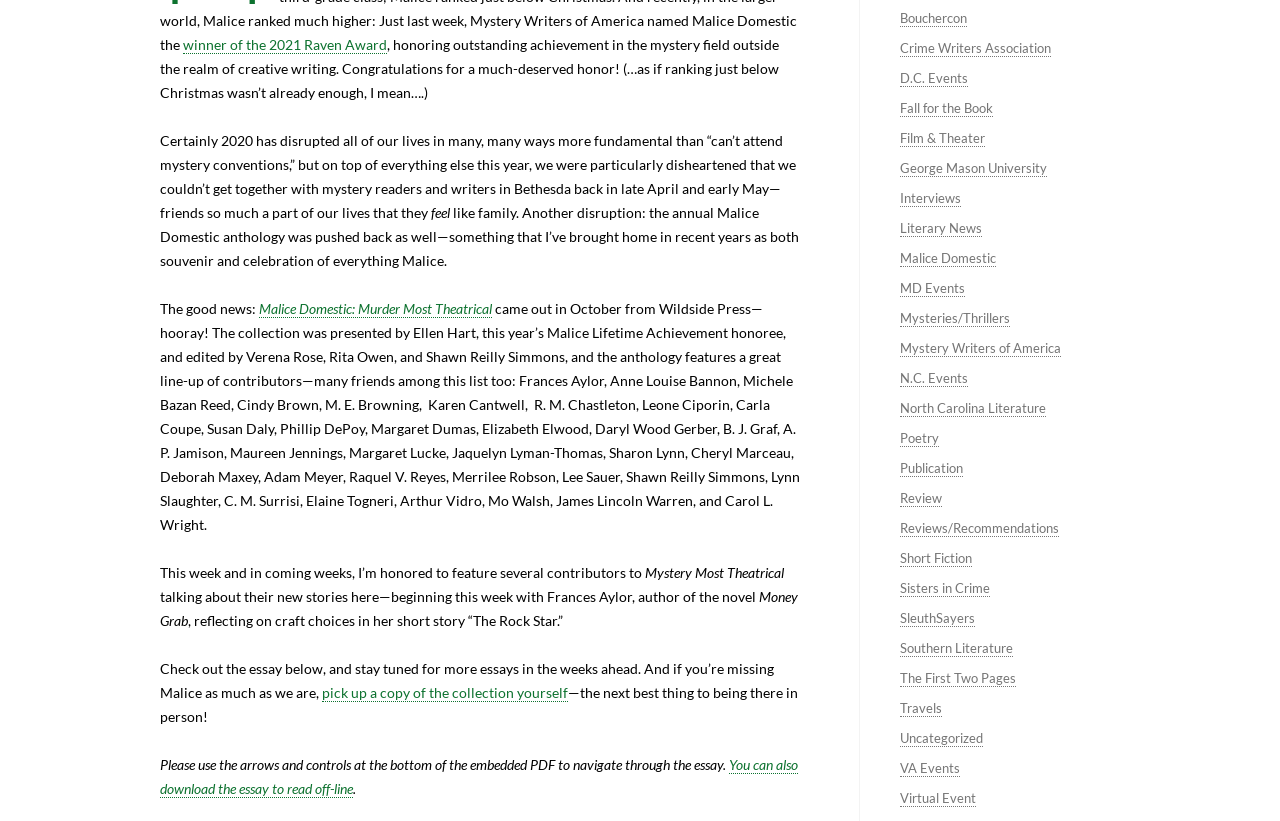Determine the bounding box coordinates of the region to click in order to accomplish the following instruction: "Download the essay to read off-line". Provide the coordinates as four float numbers between 0 and 1, specifically [left, top, right, bottom].

[0.125, 0.921, 0.623, 0.972]